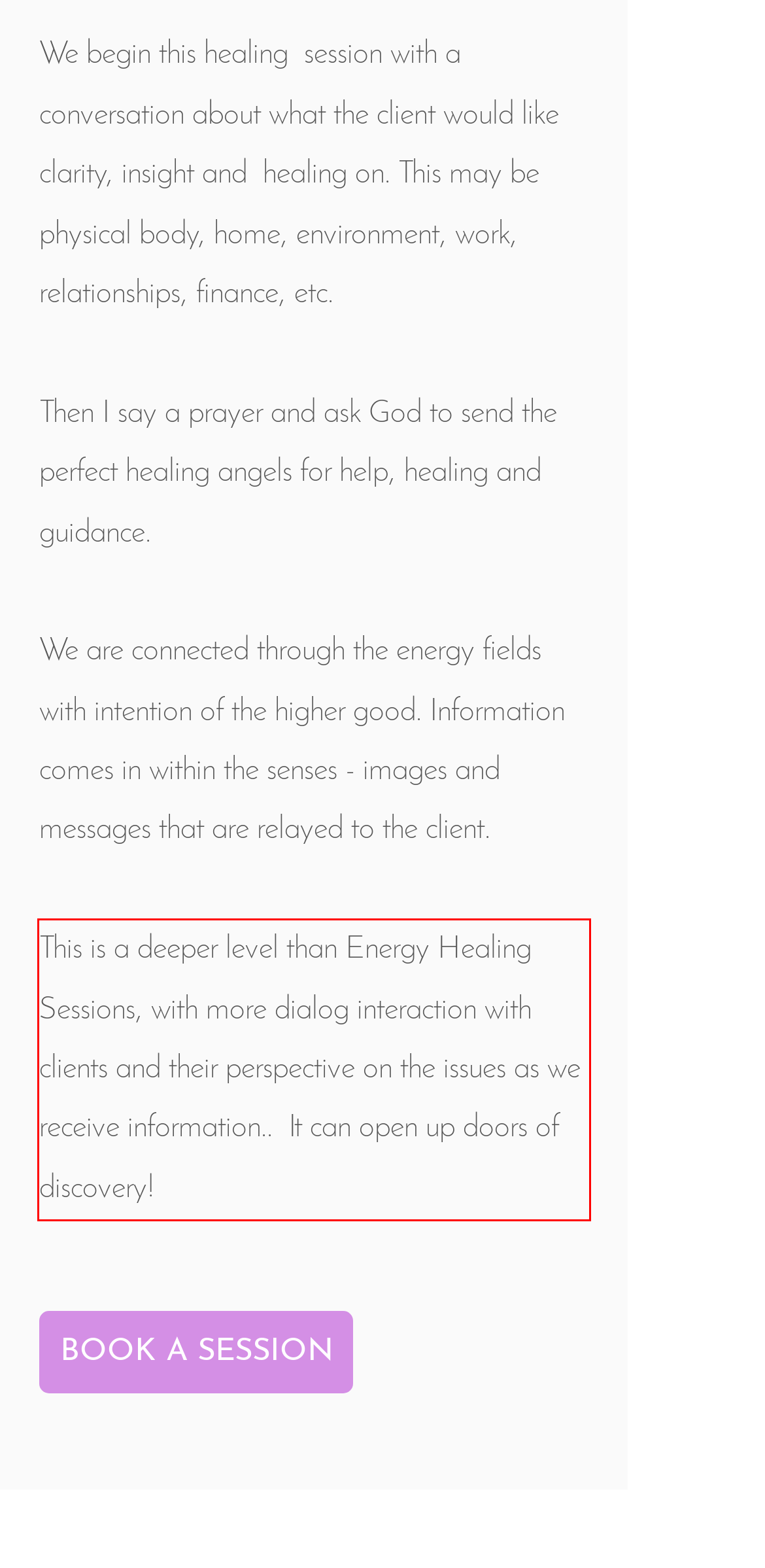Within the screenshot of the webpage, locate the red bounding box and use OCR to identify and provide the text content inside it.

This is a deeper level than Energy Healing Sessions, with more dialog interaction with clients and their perspective on the issues as we receive information.. It can open up doors of discovery!